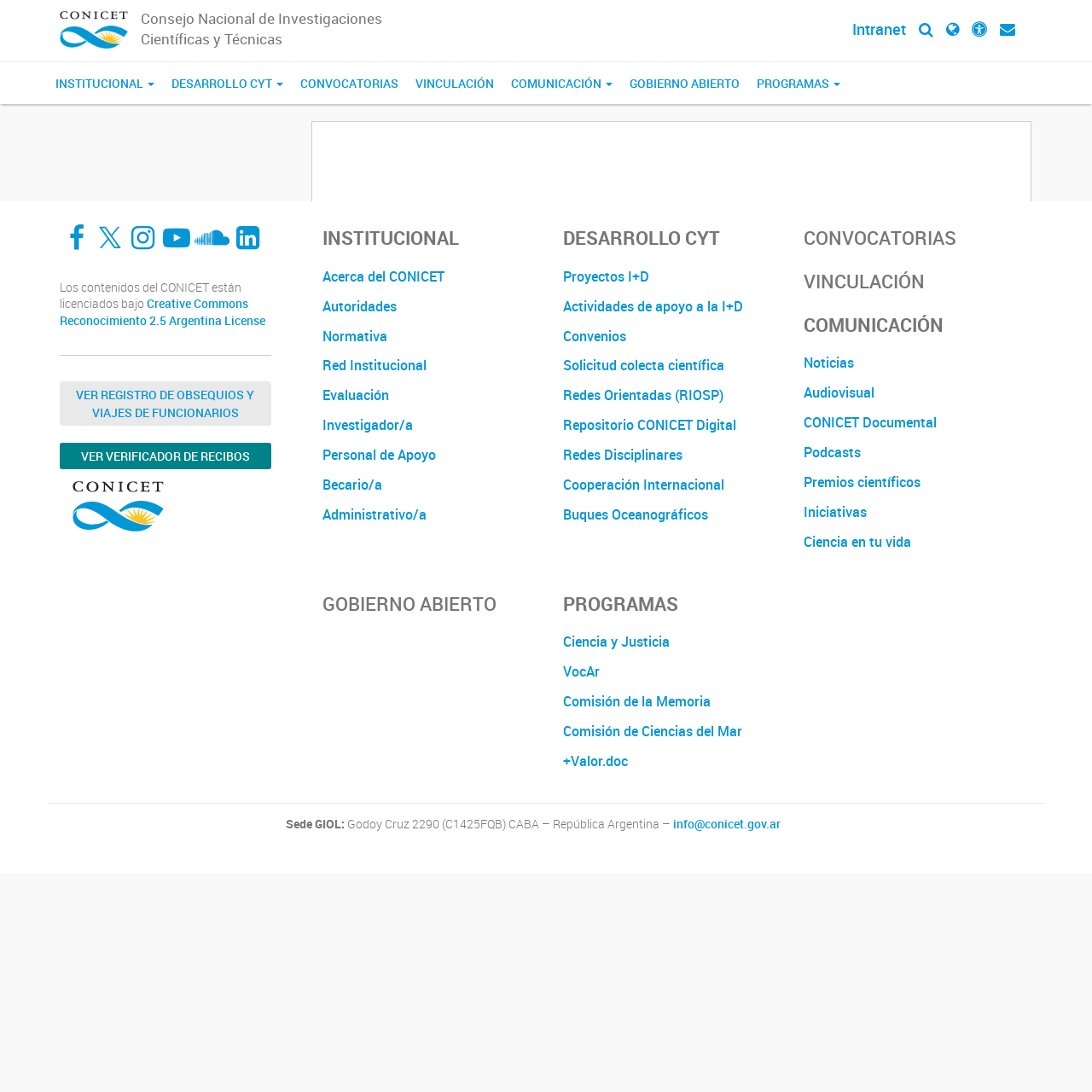Please provide the bounding box coordinates for the element that needs to be clicked to perform the instruction: "Read about the Creative Commons Reconocimiento 2.5 Argentina License". The coordinates must consist of four float numbers between 0 and 1, formatted as [left, top, right, bottom].

[0.055, 0.271, 0.243, 0.301]